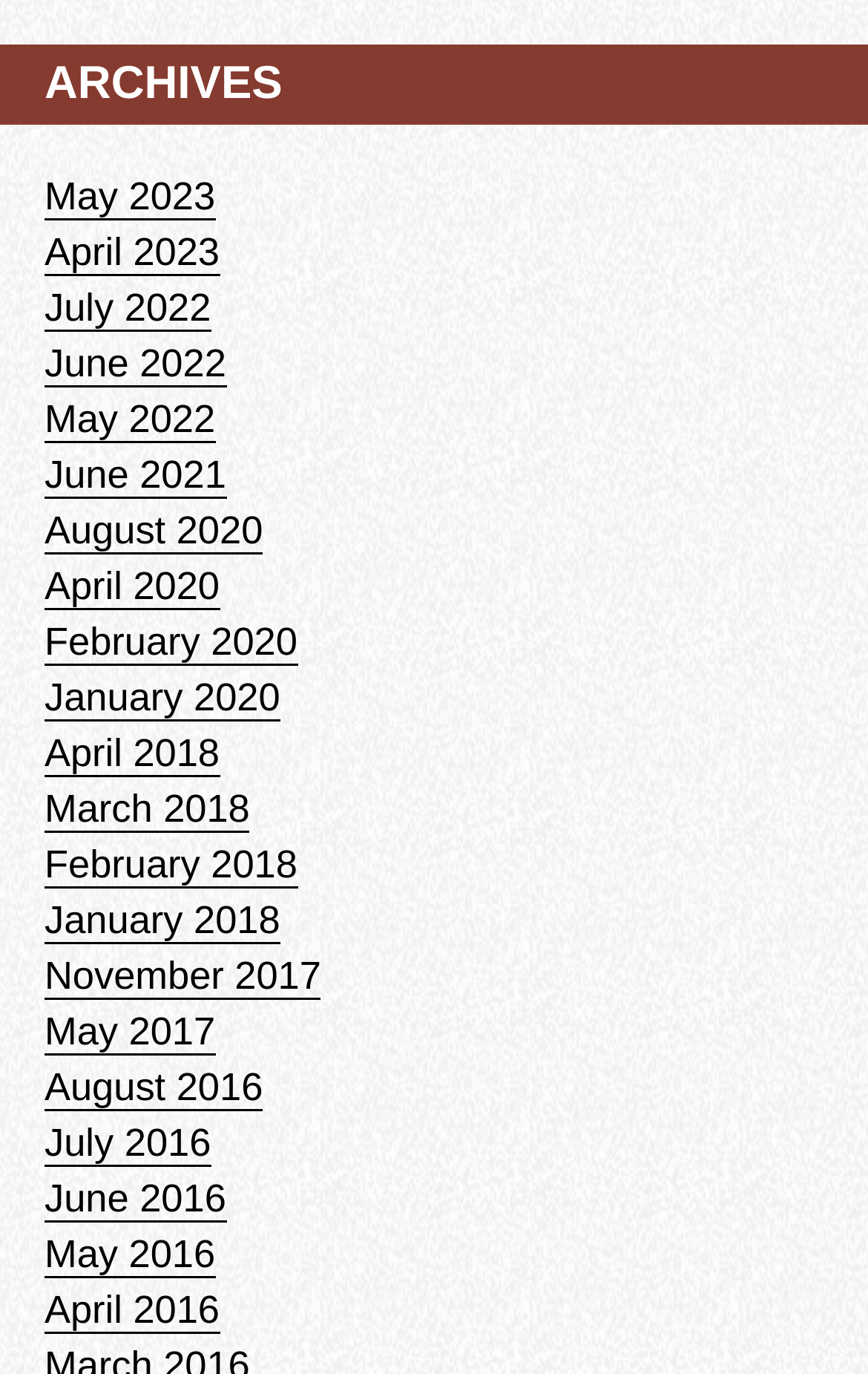Please identify the bounding box coordinates of the clickable element to fulfill the following instruction: "view archives for April 2020". The coordinates should be four float numbers between 0 and 1, i.e., [left, top, right, bottom].

[0.051, 0.41, 0.253, 0.444]